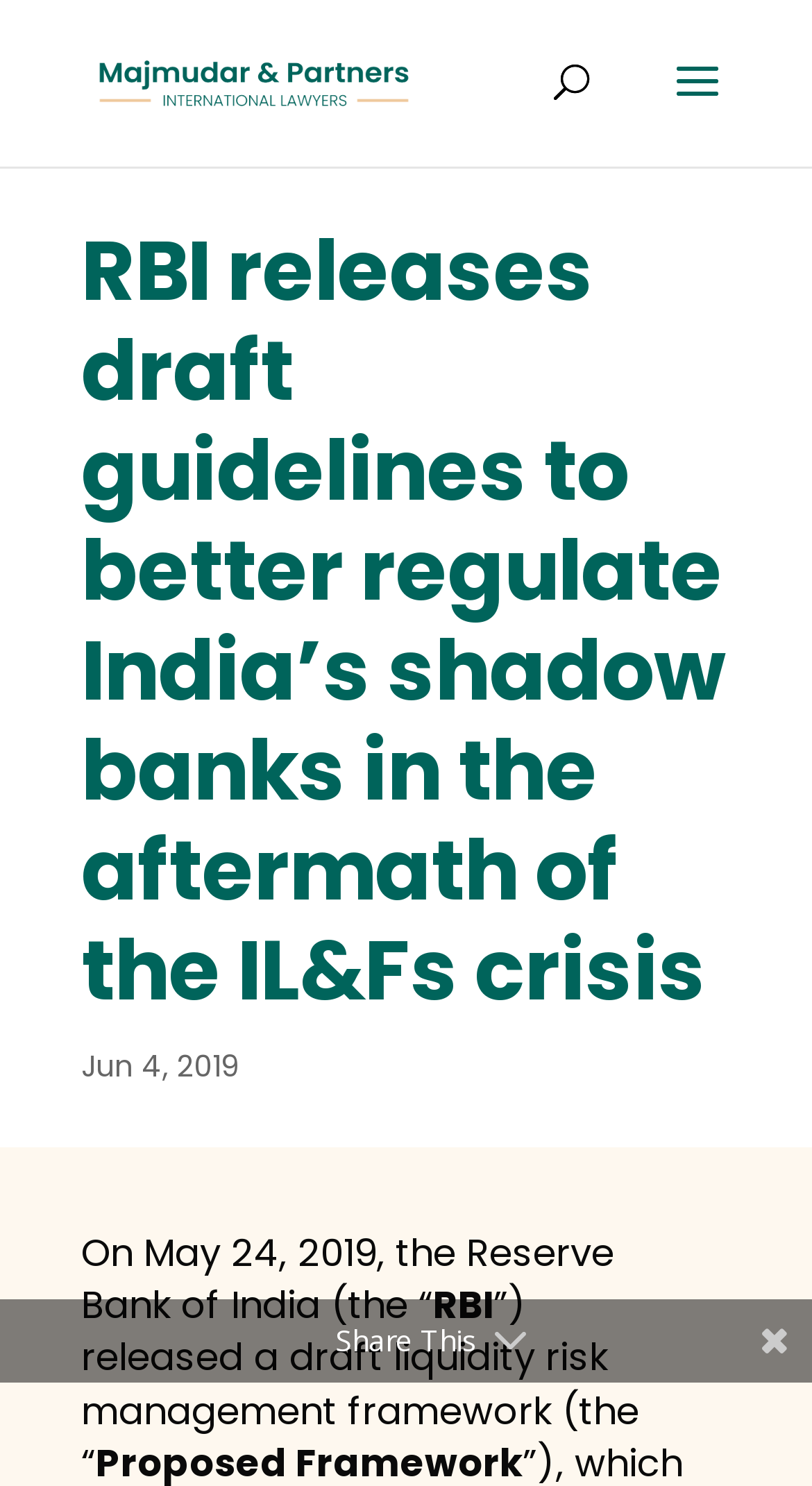Highlight the bounding box of the UI element that corresponds to this description: "alt="Majmudar & Partners"".

[0.113, 0.036, 0.513, 0.071]